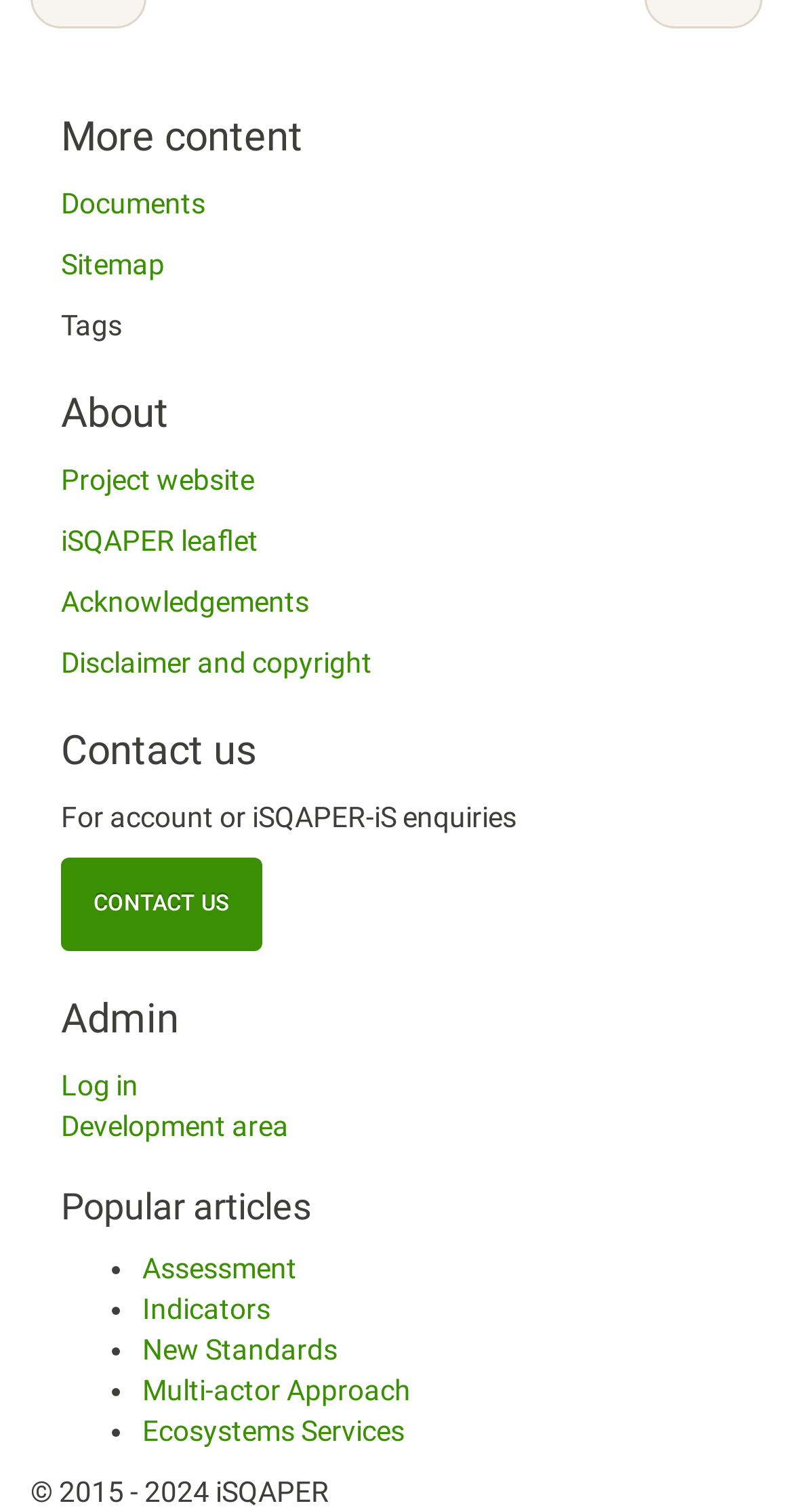Pinpoint the bounding box coordinates of the area that should be clicked to complete the following instruction: "Go to Project website". The coordinates must be given as four float numbers between 0 and 1, i.e., [left, top, right, bottom].

[0.077, 0.306, 0.321, 0.328]